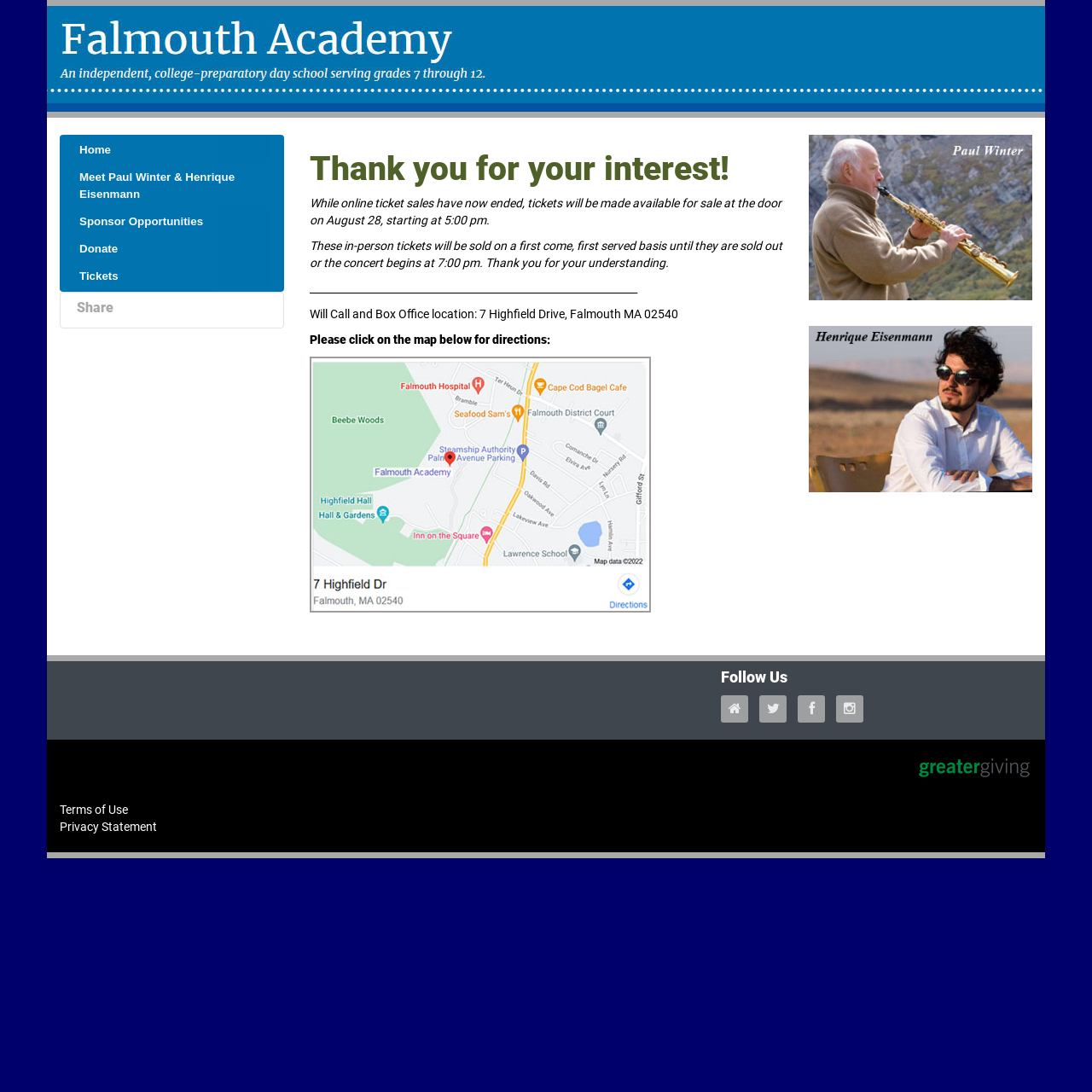Provide a one-word or brief phrase answer to the question:
What is the location of Will Call and Box Office?

7 Highfield Drive, Falmouth MA 02540